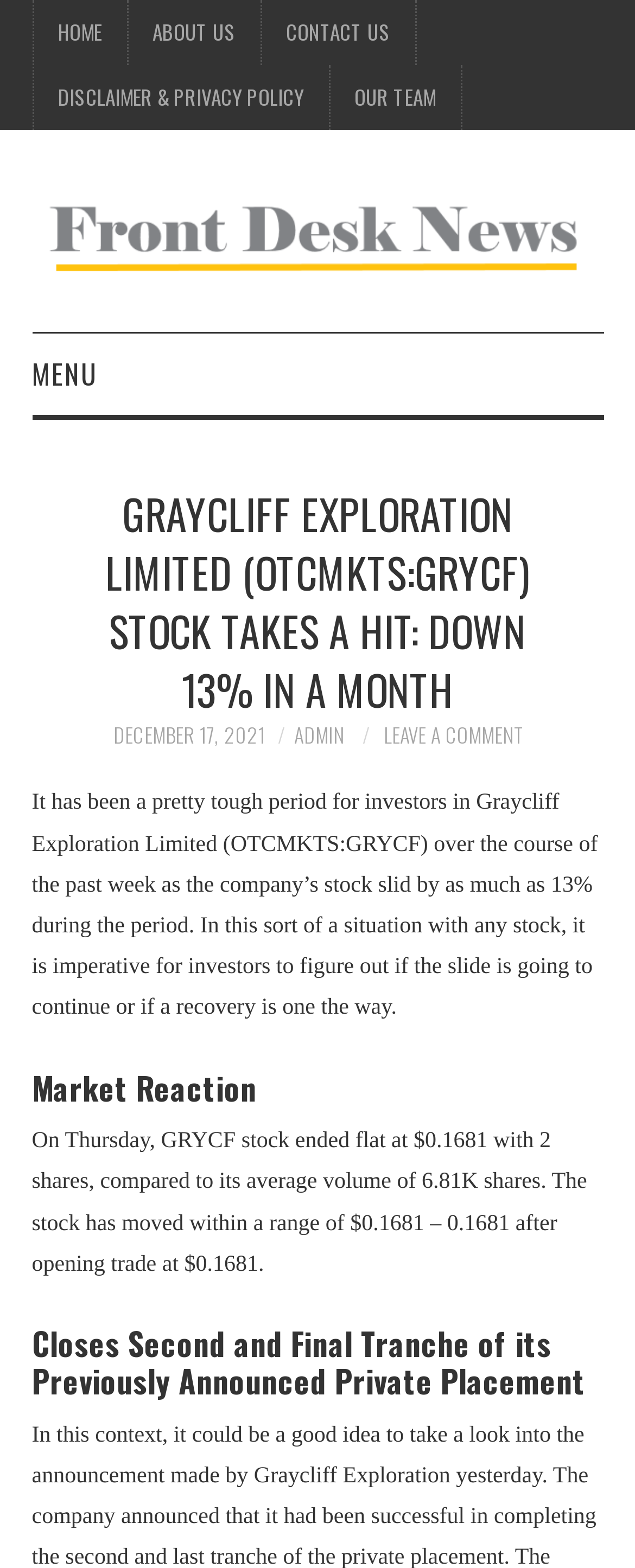Identify the bounding box coordinates for the region to click in order to carry out this instruction: "contact us". Provide the coordinates using four float numbers between 0 and 1, formatted as [left, top, right, bottom].

[0.412, 0.0, 0.653, 0.042]